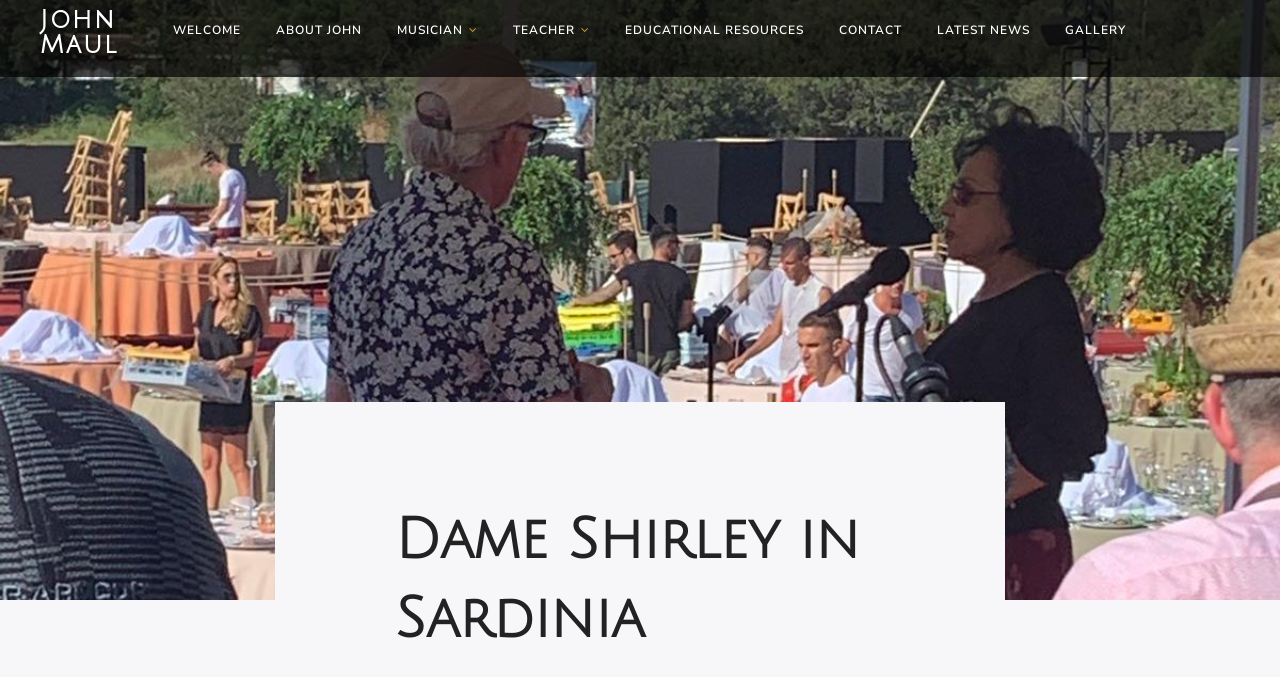Give a detailed overview of the webpage's appearance and contents.

The webpage is about John Maul, with a focus on his connection to Dame Shirley in Sardinia. At the top left, there is a link to John Maul's profile, accompanied by a heading with the same text. Below this, there is a navigation menu with seven links: WELCOME, ABOUT JOHN, MUSICIAN, TEACHER, EDUCATIONAL RESOURCES, CONTACT, and LATEST NEWS, followed by a GALLERY link. These links are positioned horizontally, taking up most of the top section of the page.

The main content of the page is dominated by a large heading that reads "Dame Shirley in Sardinia", which is located near the bottom center of the page. This heading appears to be the main title of the webpage, and its large size suggests that it is a prominent feature of the page.